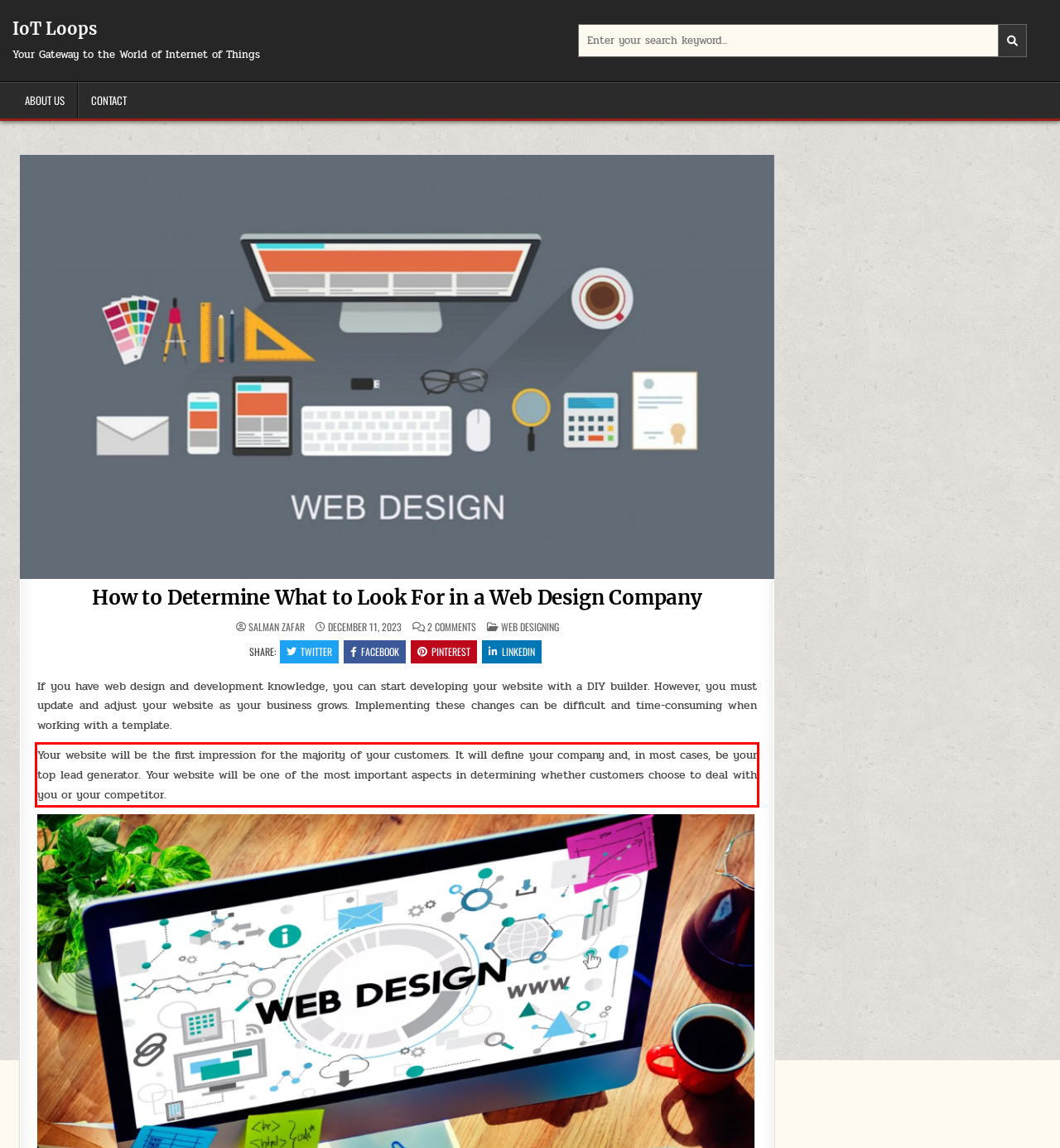Identify and transcribe the text content enclosed by the red bounding box in the given screenshot.

Your website will be the first impression for the majority of your customers. It will define your company and, in most cases, be your top lead generator. Your website will be one of the most important aspects in determining whether customers choose to deal with you or your competitor.